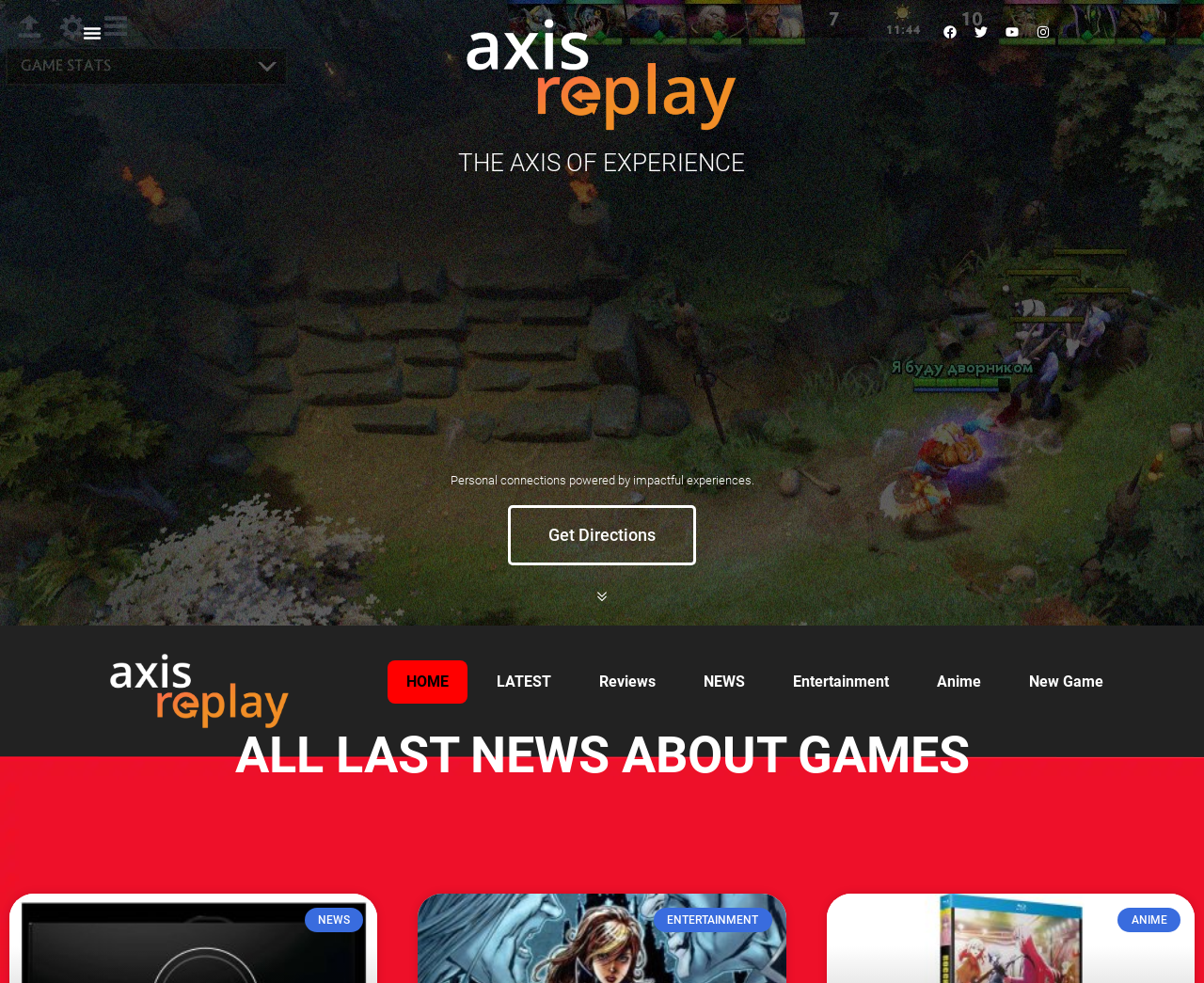Refer to the image and provide an in-depth answer to the question:
How many social media links are present?

There are four social media links present on the webpage, namely Facebook, Twitter, Youtube, and Instagram, each with an accompanying image.